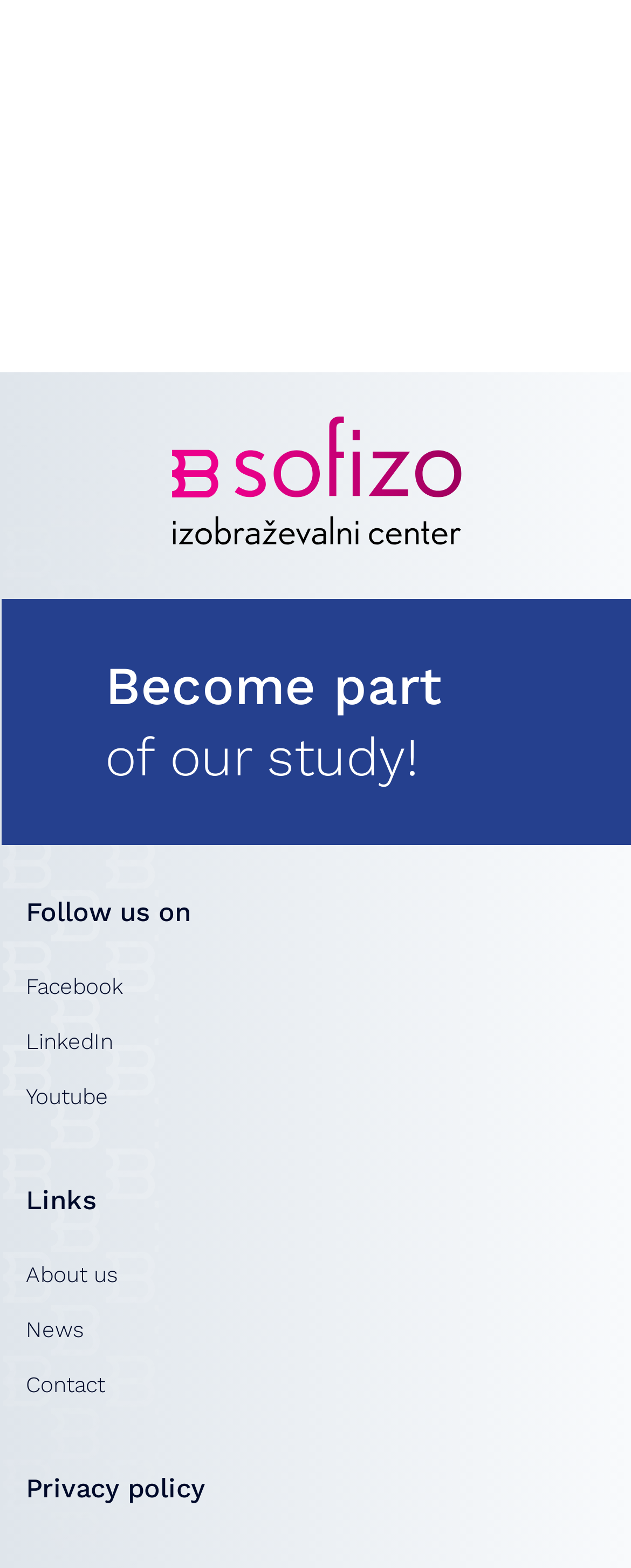What is the topic of the last heading in the footer?
Using the image, provide a concise answer in one word or a short phrase.

Privacy policy